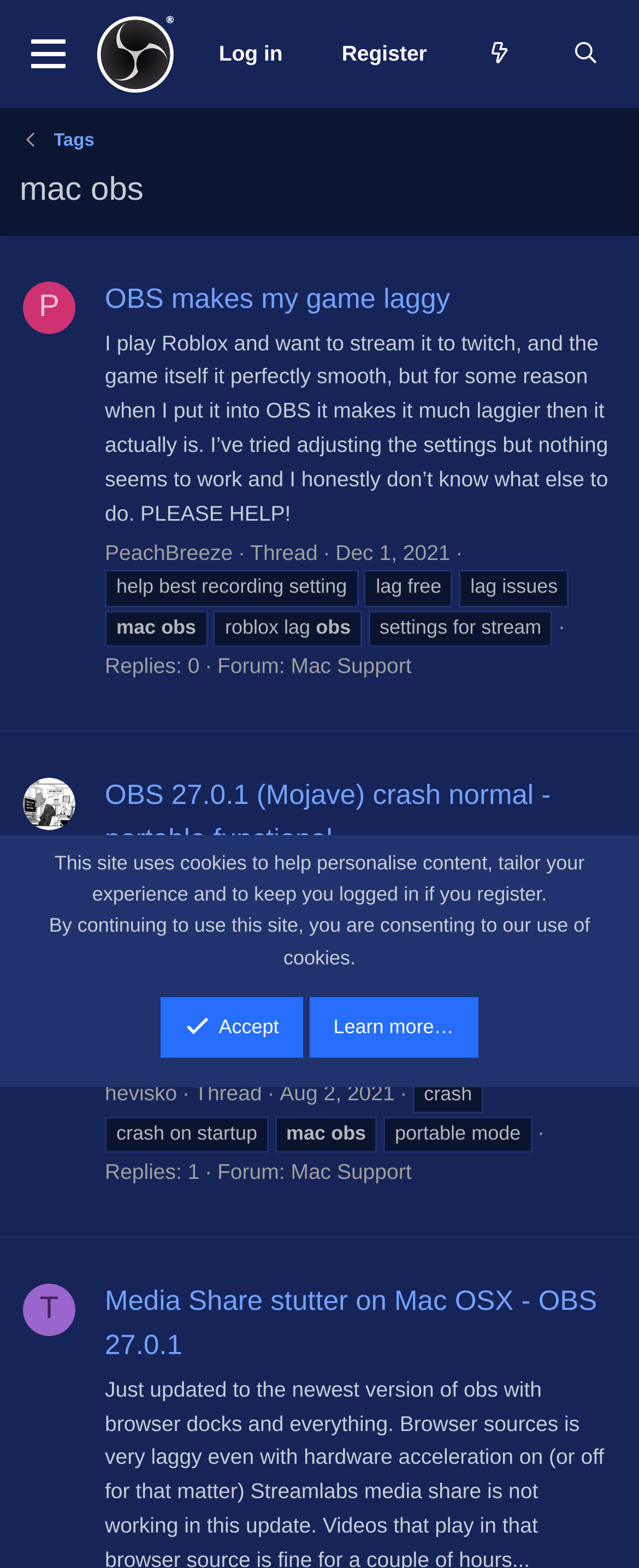Respond to the following question using a concise word or phrase: 
What is the date of the third thread?

Aug 2, 2021 at 5:31 PM